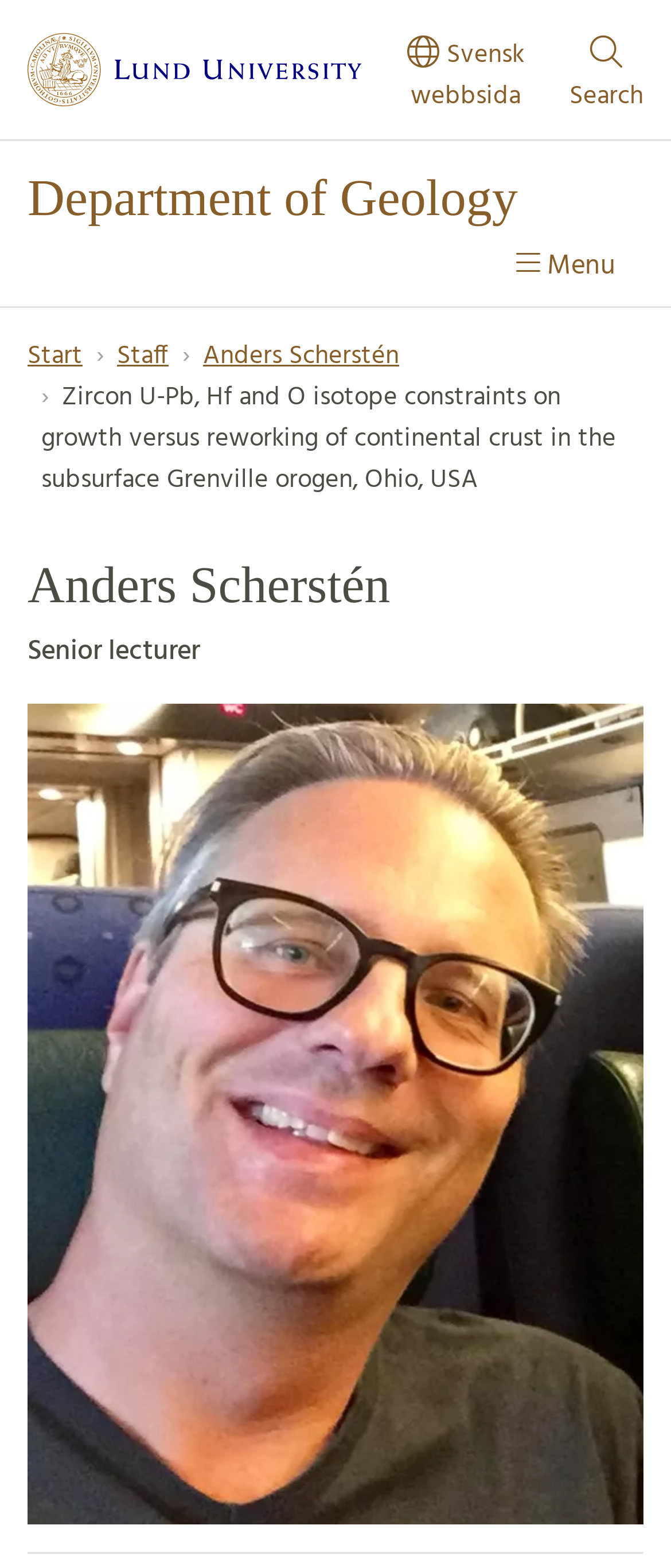Extract the bounding box coordinates for the HTML element that matches this description: "Brand Acceleration, Inc.". The coordinates should be four float numbers between 0 and 1, i.e., [left, top, right, bottom].

None